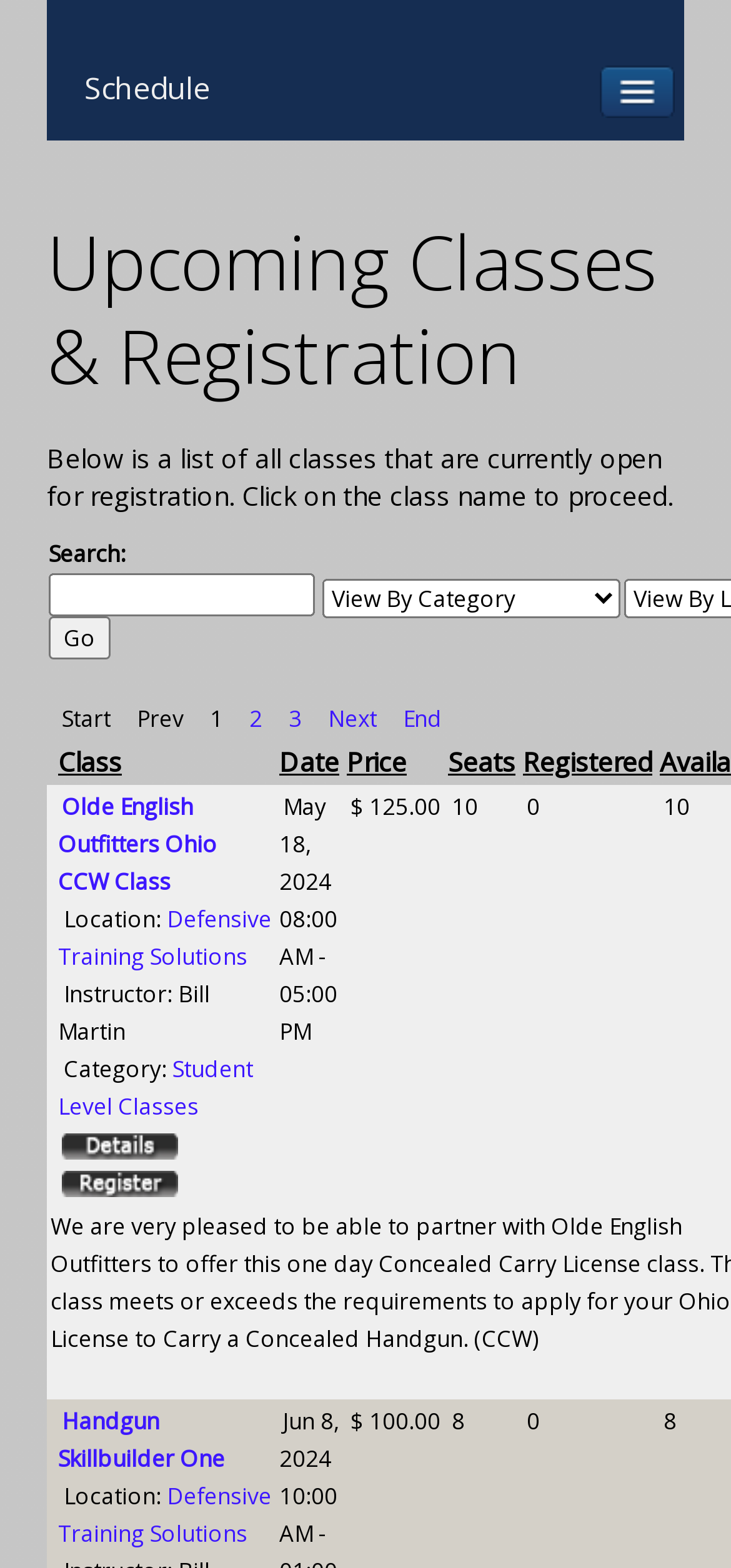Please identify the bounding box coordinates of the area that needs to be clicked to follow this instruction: "Click CALL FOR ABSTRACTS".

None